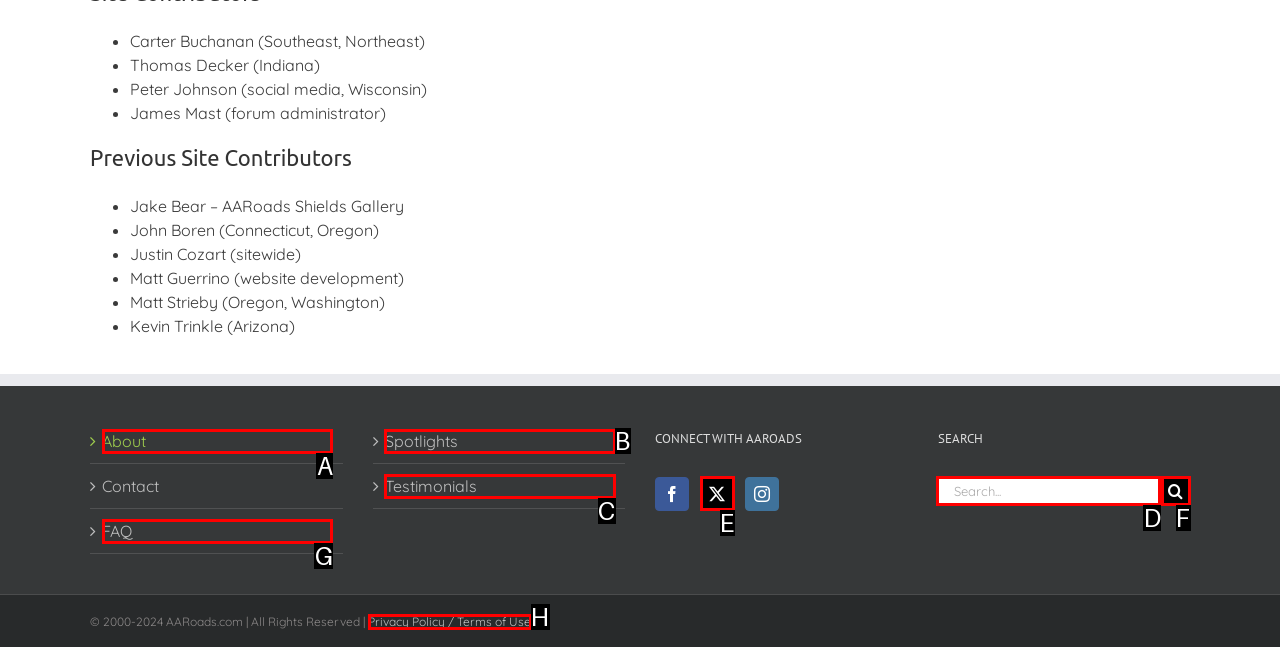From the given options, indicate the letter that corresponds to the action needed to complete this task: Search for something. Respond with only the letter.

D